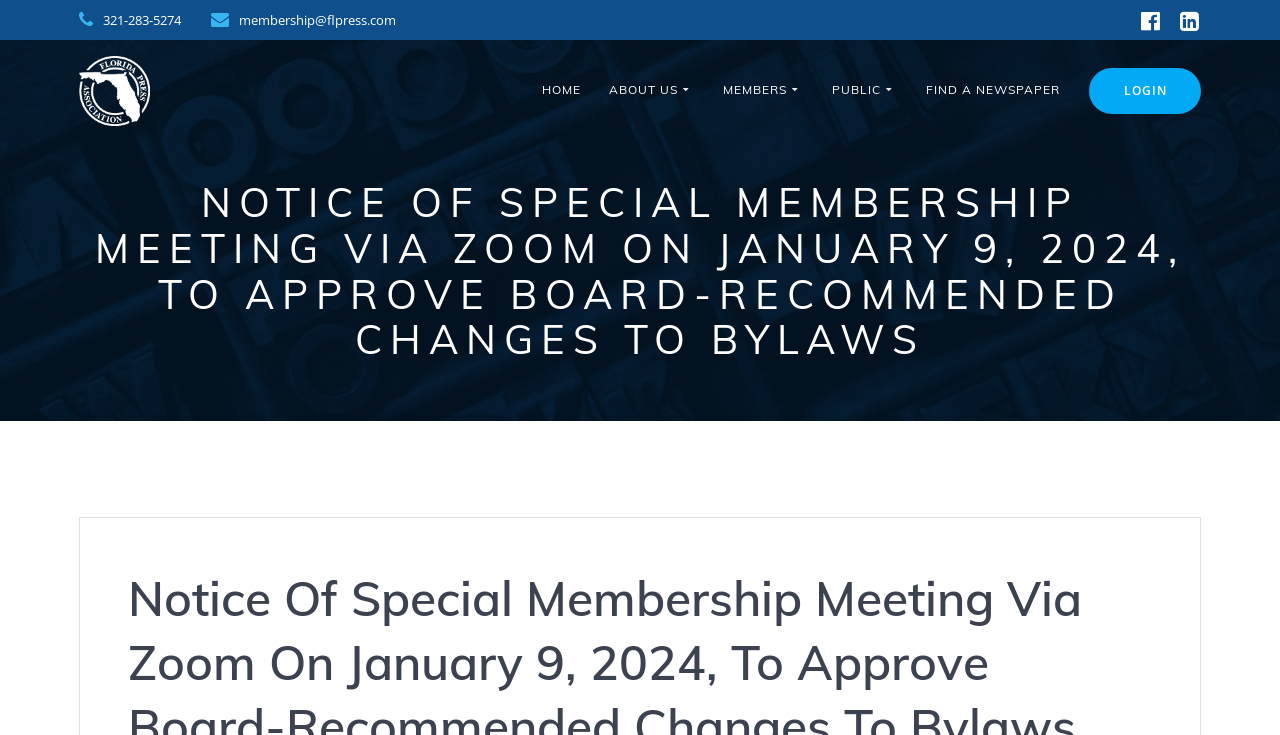What is the email address to contact for membership?
Based on the image, answer the question with a single word or brief phrase.

membership@flpress.com